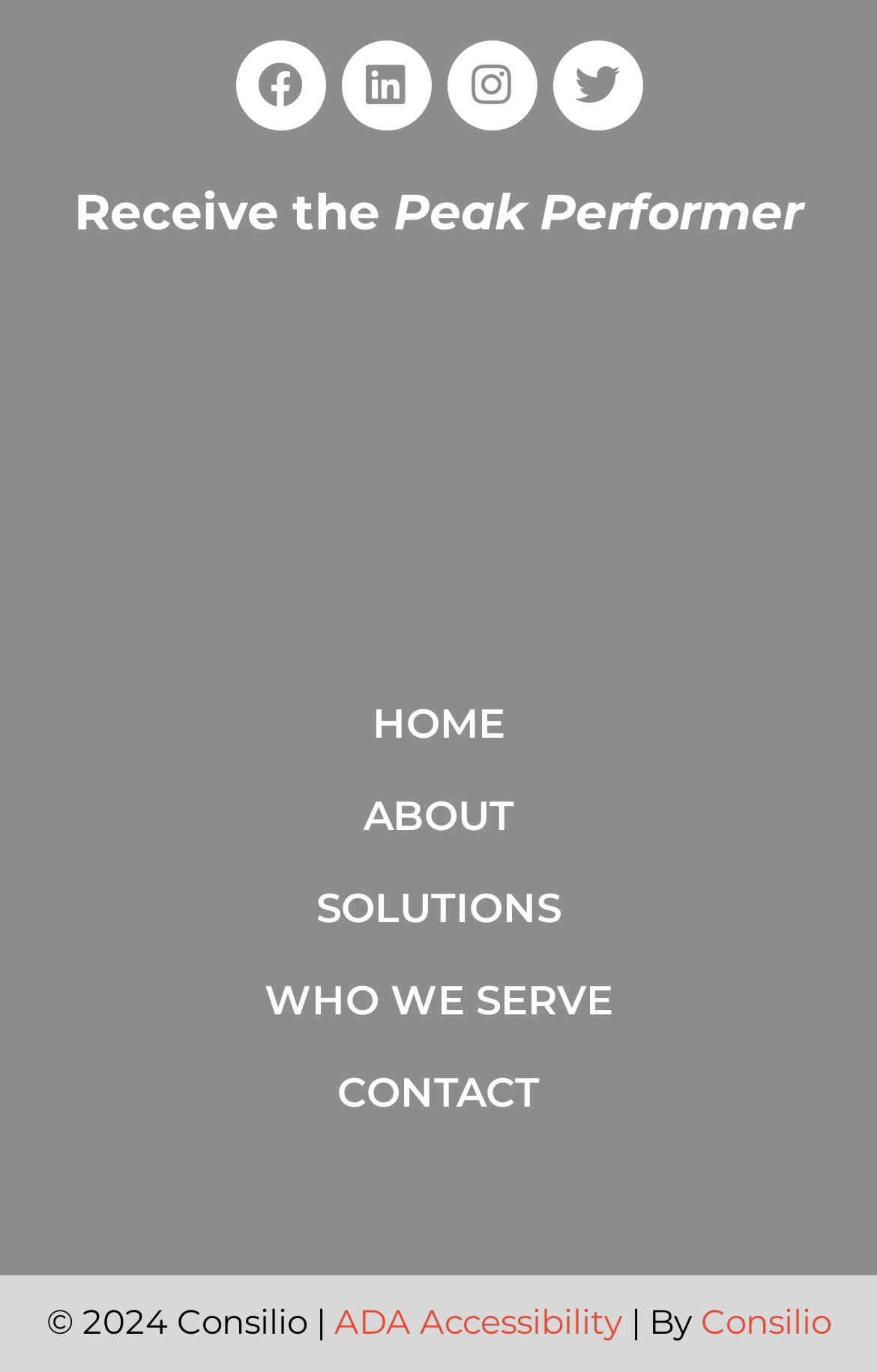Utilize the details in the image to give a detailed response to the question: How many main navigation links are there?

I examined the main navigation section of the webpage and found the links 'HOME', 'ABOUT', 'SOLUTIONS', 'WHO WE SERVE', and 'CONTACT', which are the main navigation links, and counted them to be 5.